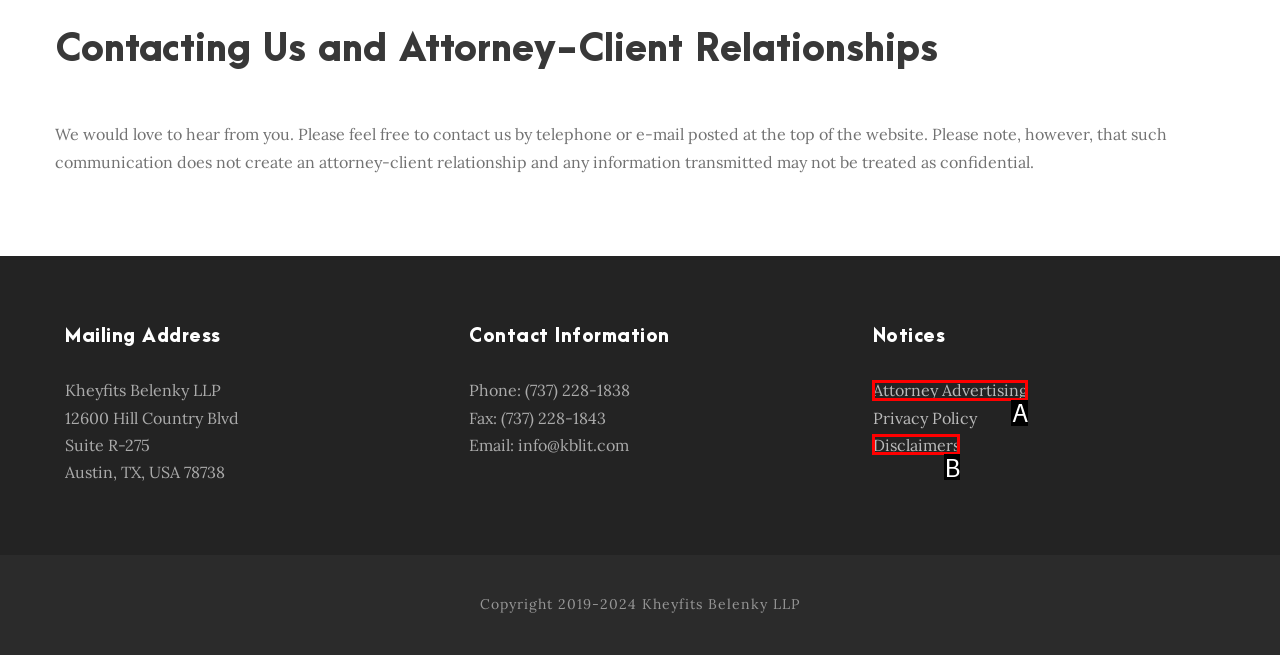Assess the description: Disclaimers and select the option that matches. Provide the letter of the chosen option directly from the given choices.

B